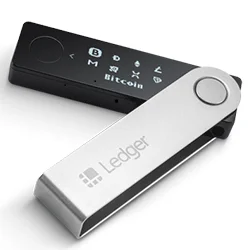What is the notable feature of the Ledger Nano X in terms of connectivity?
Based on the image, answer the question with a single word or brief phrase.

Bluetooth connectivity